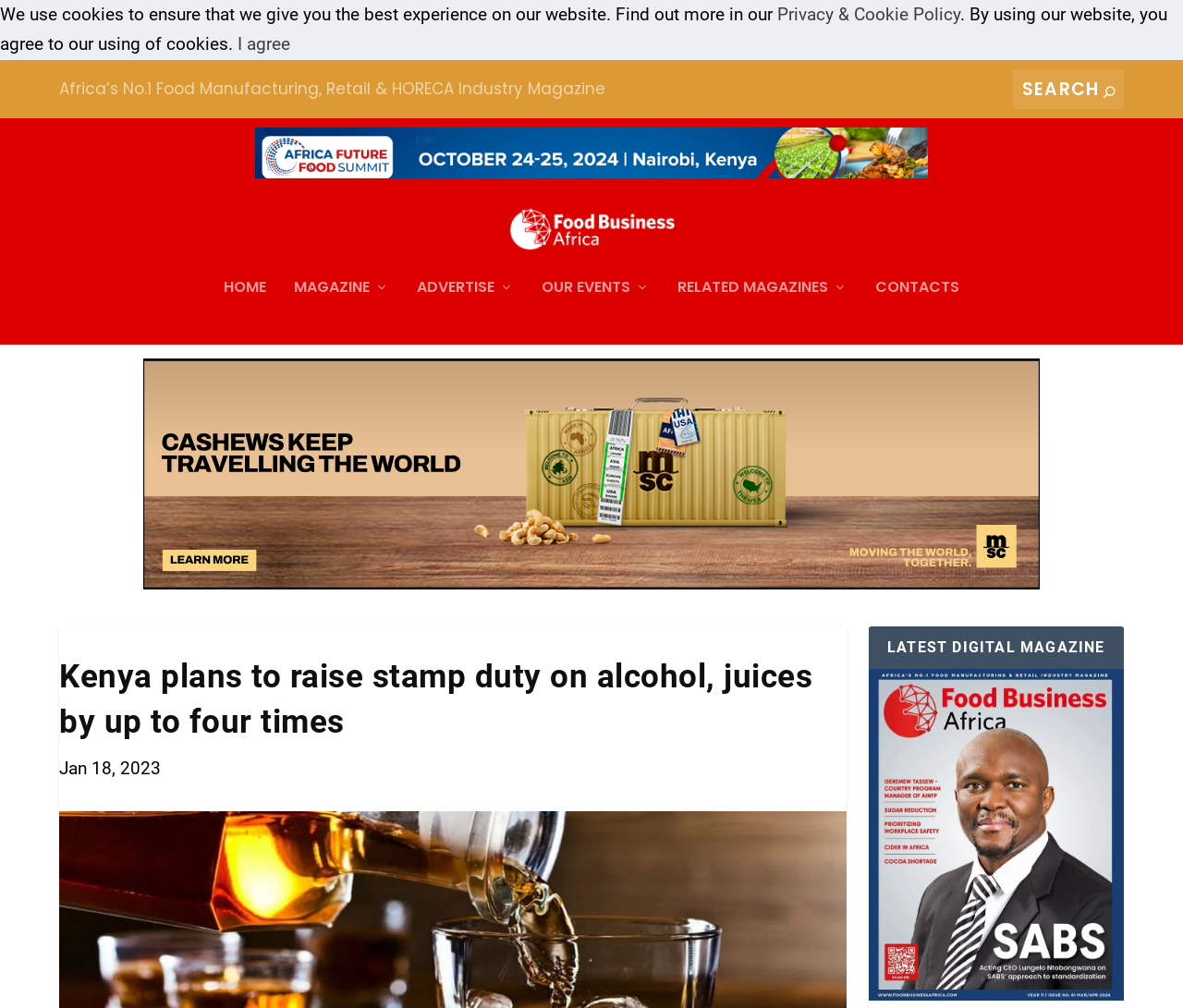Identify the bounding box for the described UI element. Provide the coordinates in (top-left x, top-left y, bottom-right x, bottom-right y) format with values ranging from 0 to 1: CONTACTS

[0.74, 0.254, 0.811, 0.318]